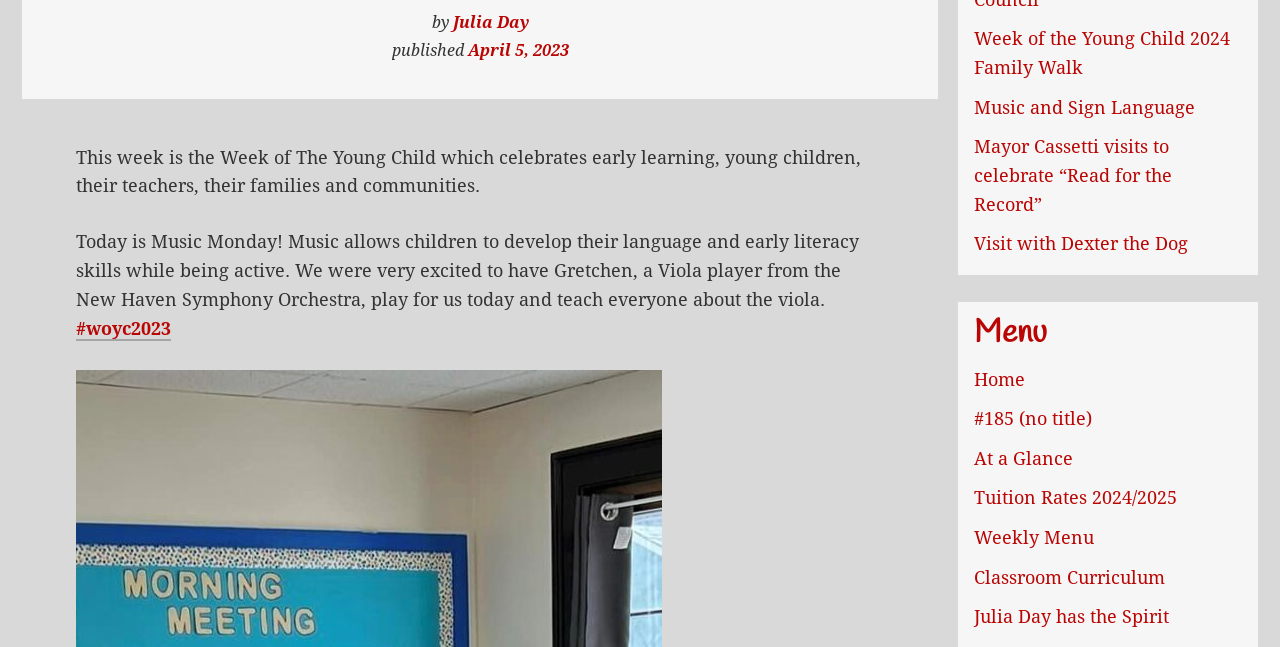Based on the element description "Music and Sign Language", predict the bounding box coordinates of the UI element.

[0.761, 0.149, 0.933, 0.182]